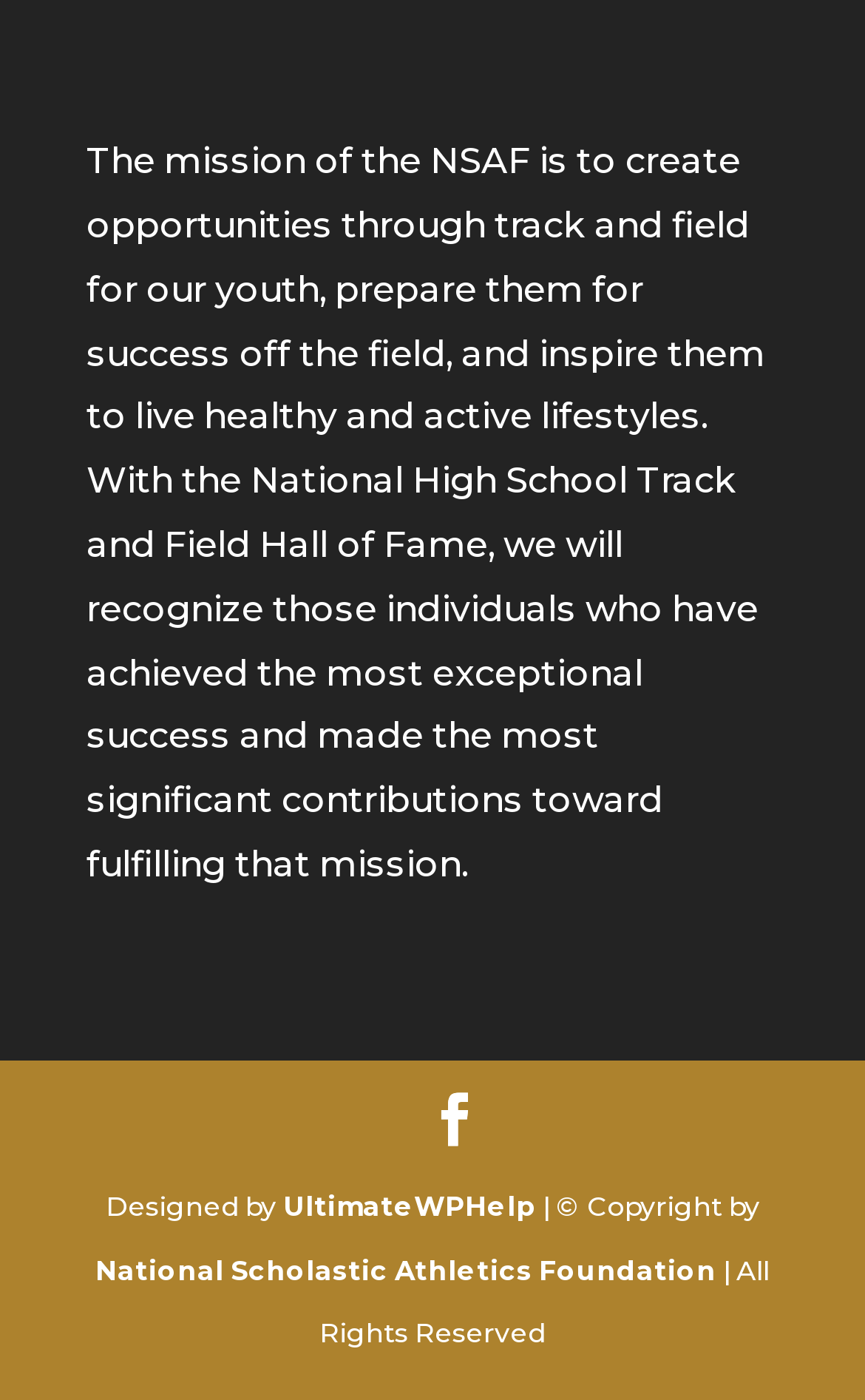Extract the bounding box for the UI element that matches this description: "UltimateWPHelp".

[0.327, 0.849, 0.619, 0.873]